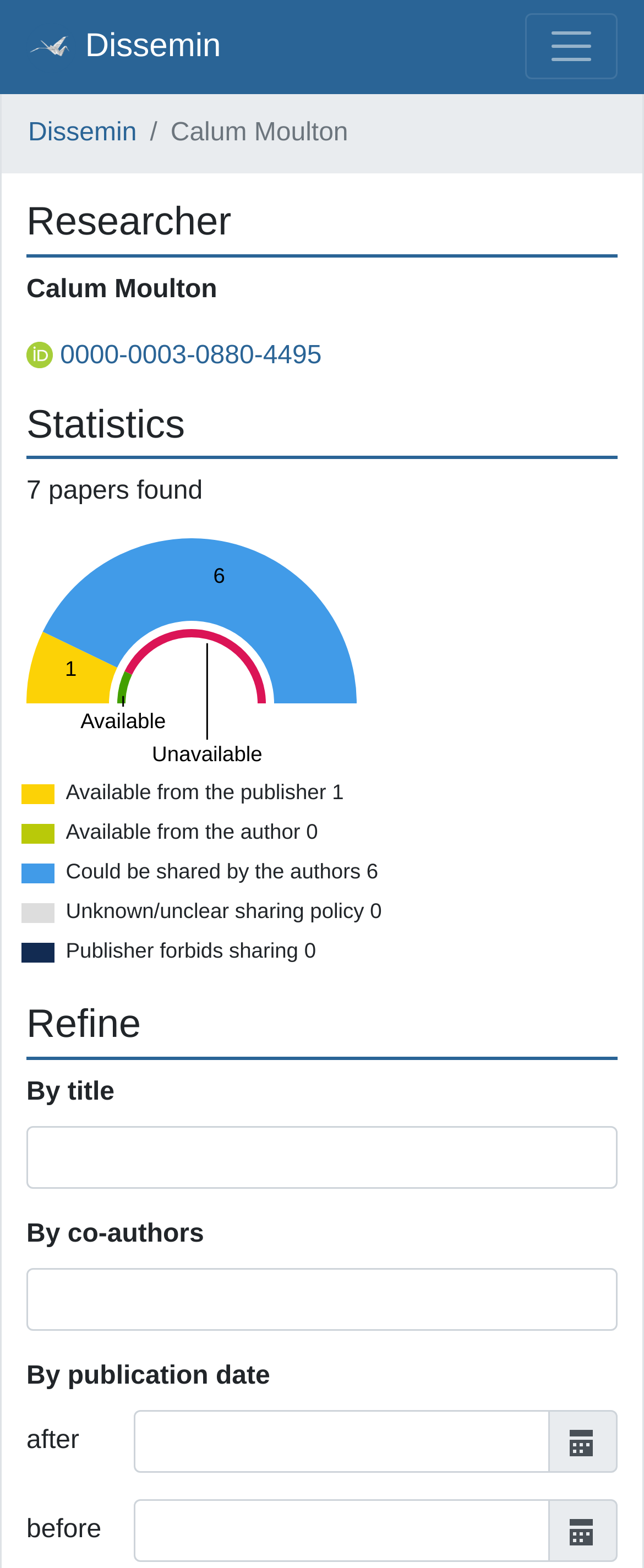How many papers could be shared by authors?
Carefully analyze the image and provide a thorough answer to the question.

I found the answer by looking at the 'Refine by OA status' section, where it says 'Could be shared by the authors 6'.